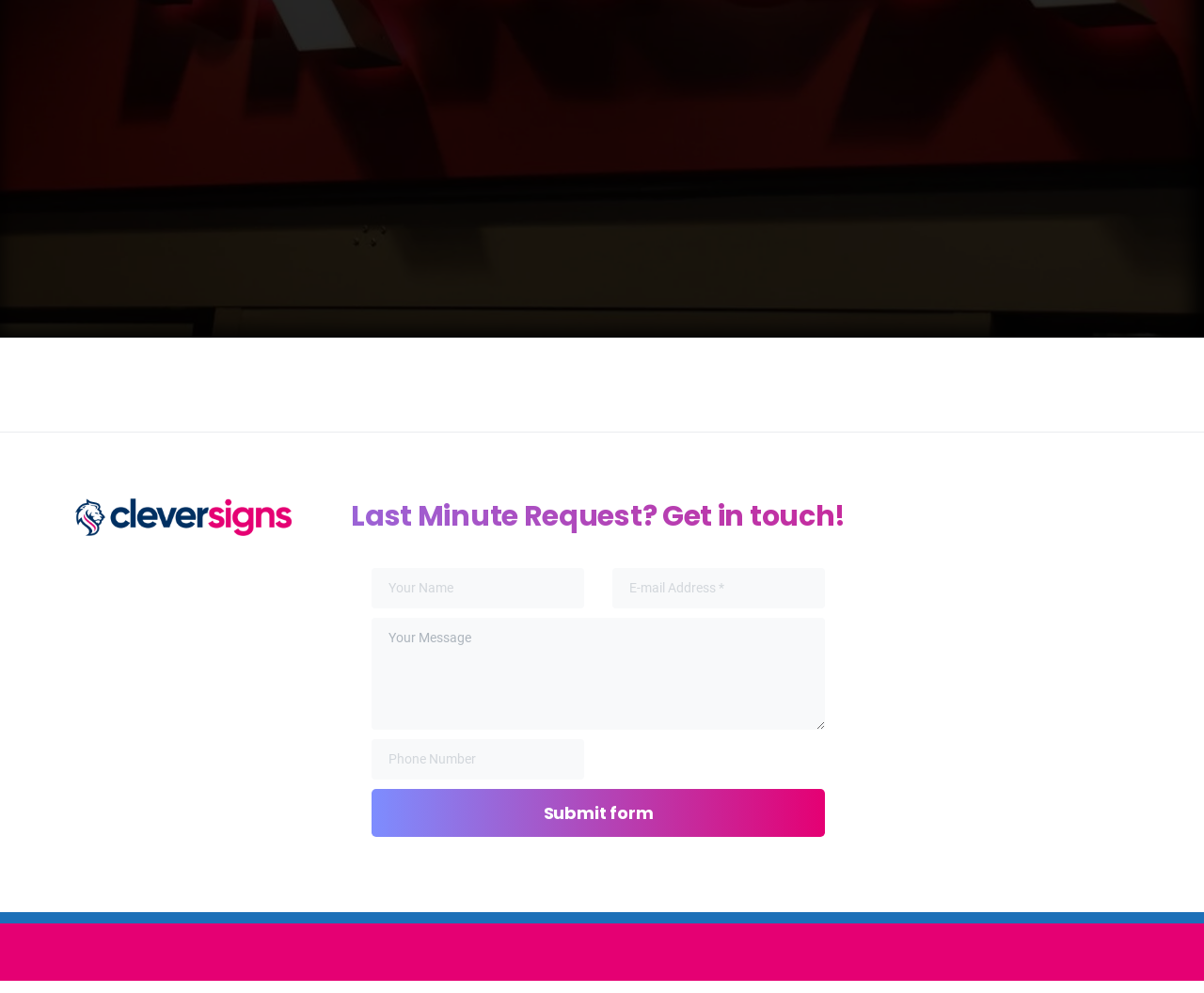Respond with a single word or phrase to the following question:
What is the company name of the trading name Clever Signs?

Motion Media Group LTD